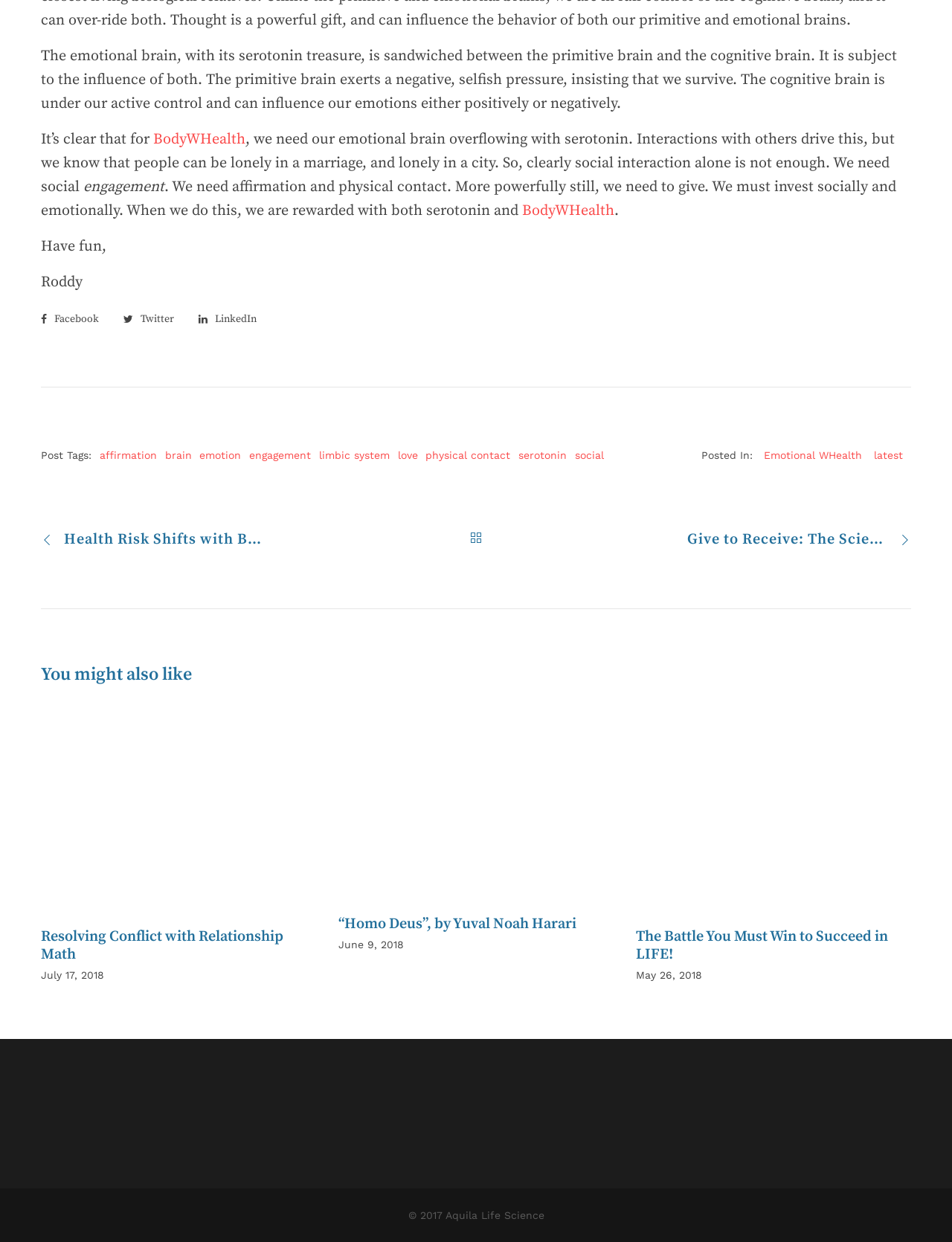What is the name of the book reviewed in the article?
Answer the question with a single word or phrase, referring to the image.

Homo Deus